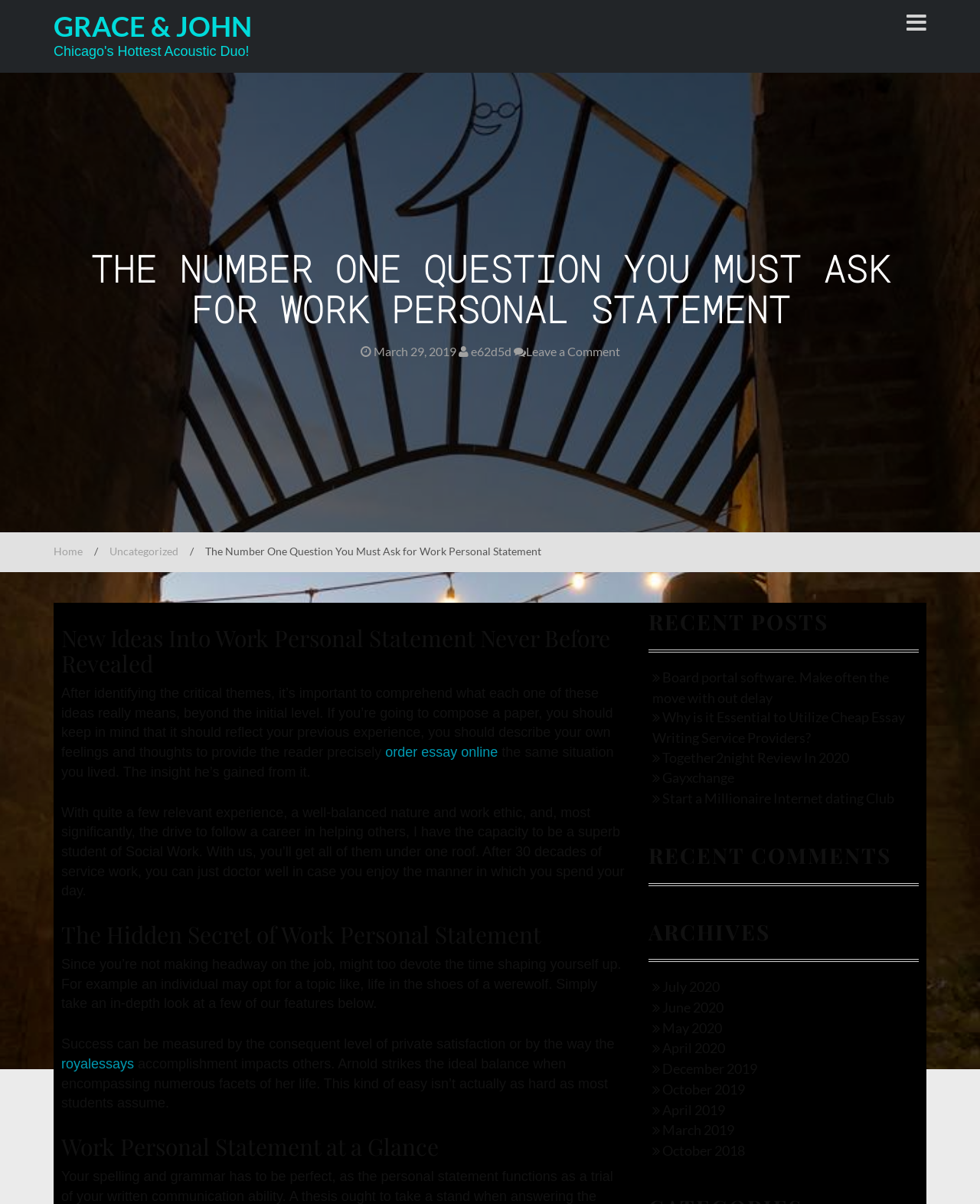Using the element description: "Together2night Review In 2020", determine the bounding box coordinates. The coordinates should be in the format [left, top, right, bottom], with values between 0 and 1.

[0.665, 0.622, 0.866, 0.636]